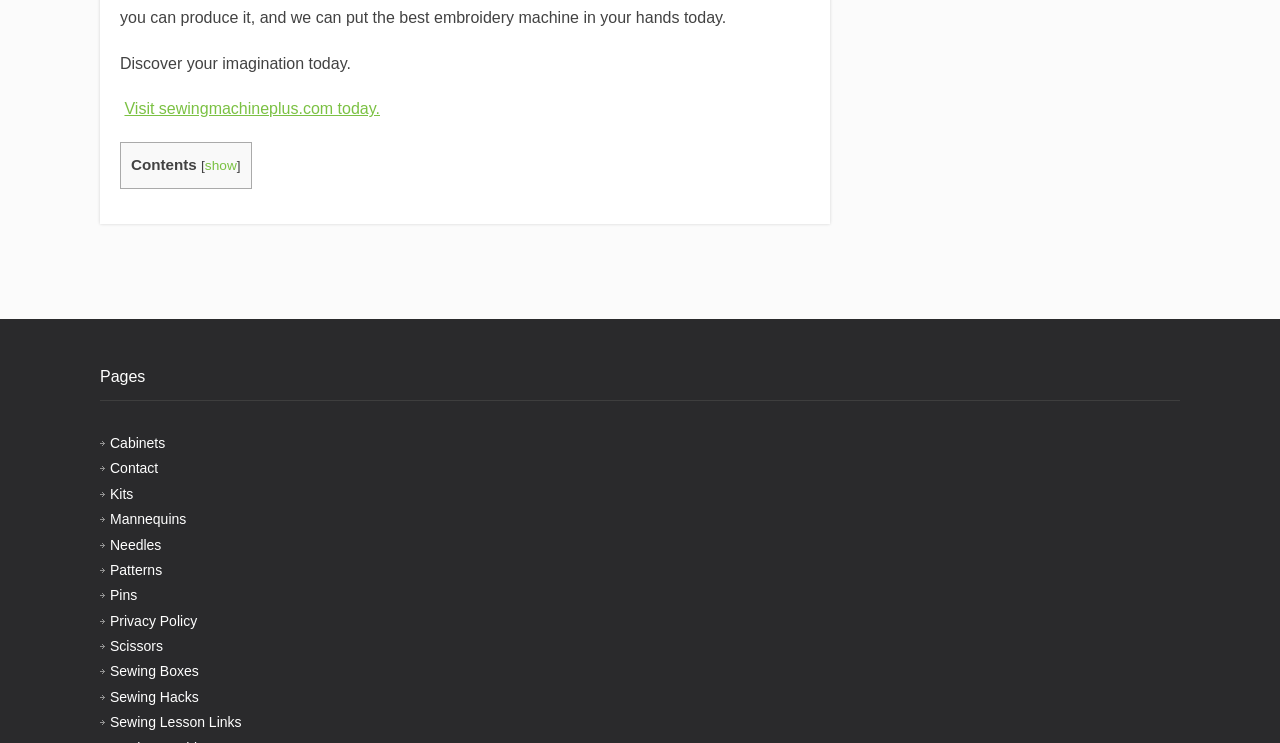Identify the coordinates of the bounding box for the element that must be clicked to accomplish the instruction: "Show contents".

[0.16, 0.212, 0.185, 0.233]